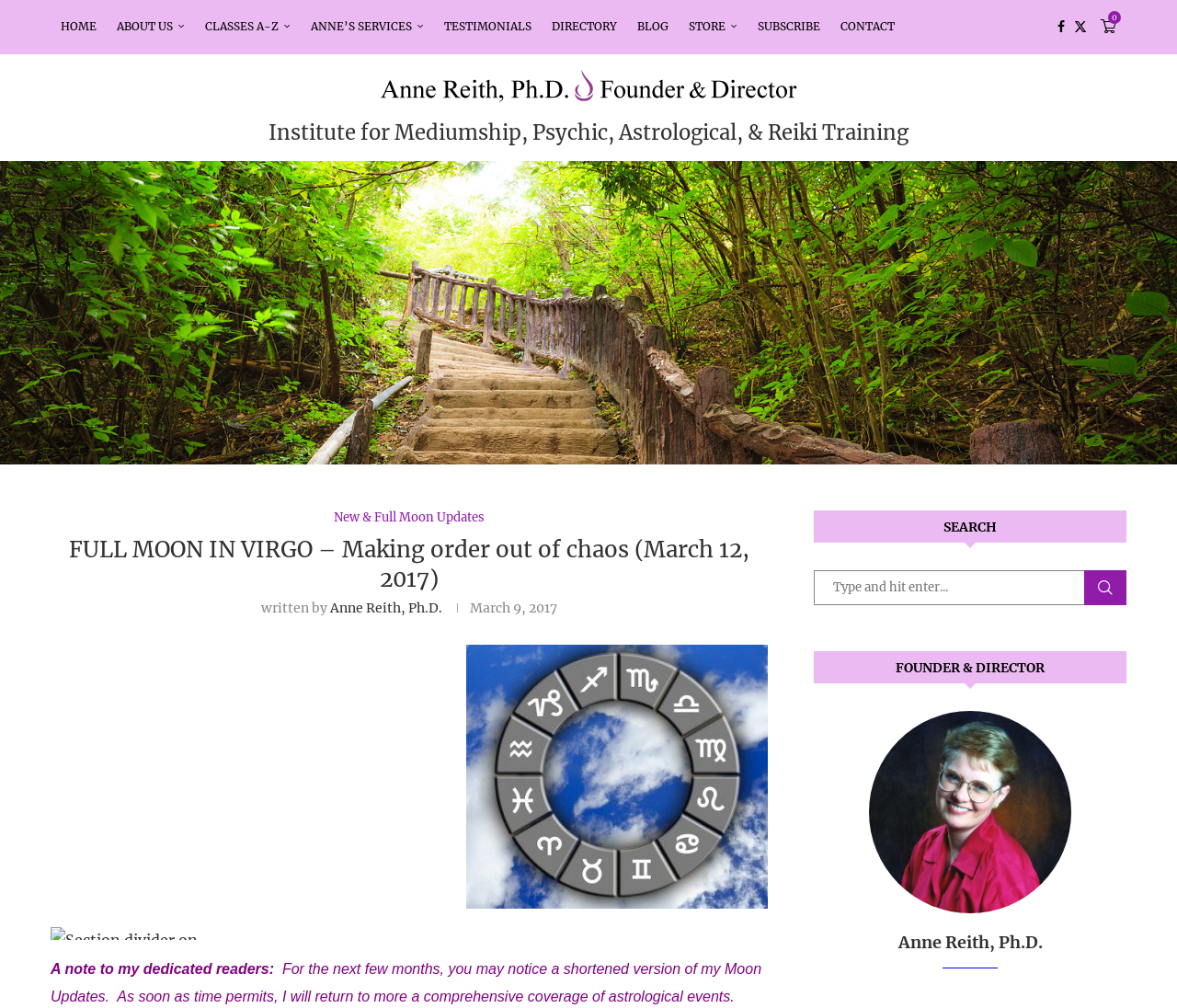Can you find and generate the webpage's heading?

FULL MOON IN VIRGO – Making order out of chaos (March 12, 2017)